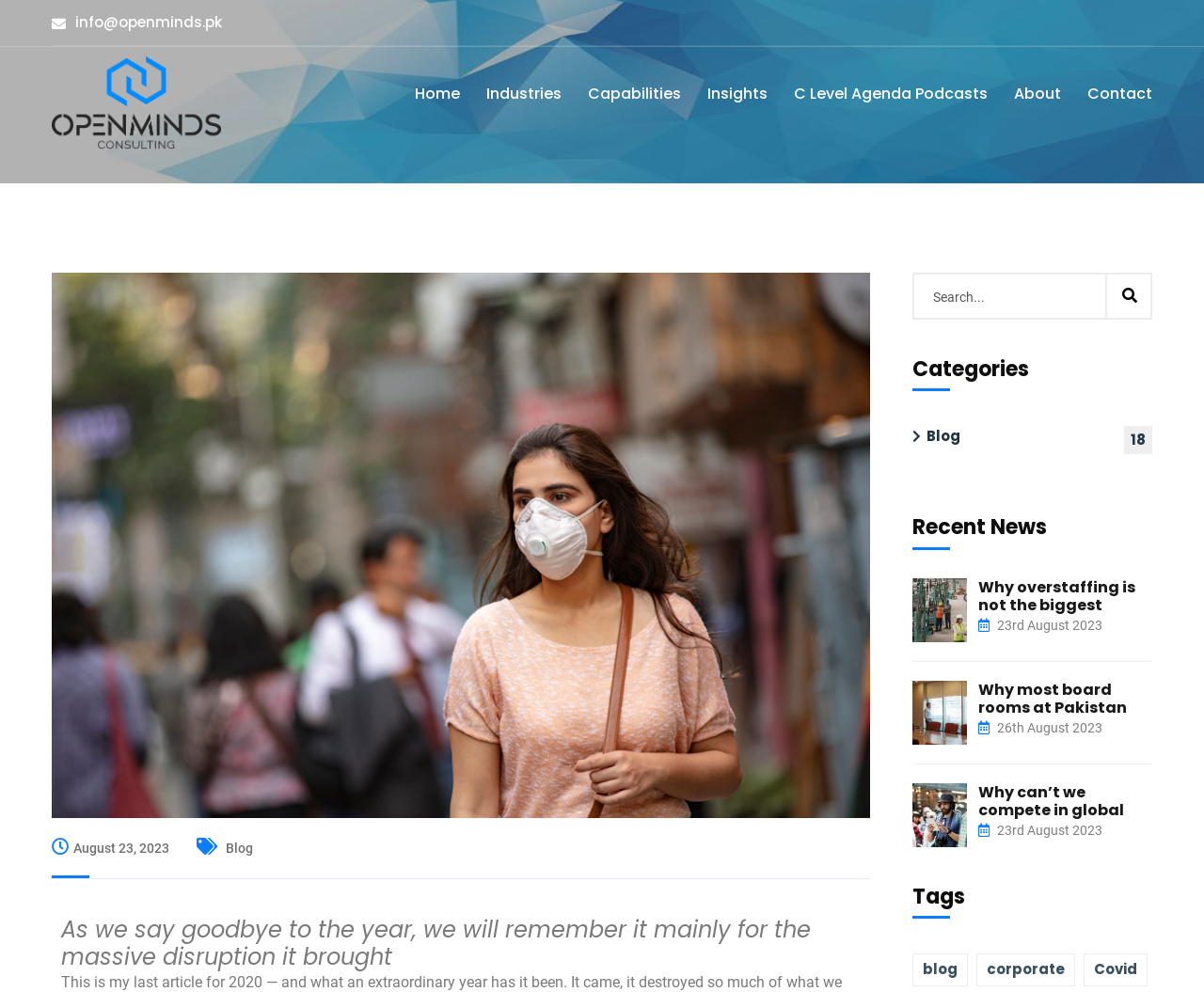Determine the bounding box coordinates of the section to be clicked to follow the instruction: "Go to Home page". The coordinates should be given as four float numbers between 0 and 1, formatted as [left, top, right, bottom].

[0.345, 0.047, 0.382, 0.142]